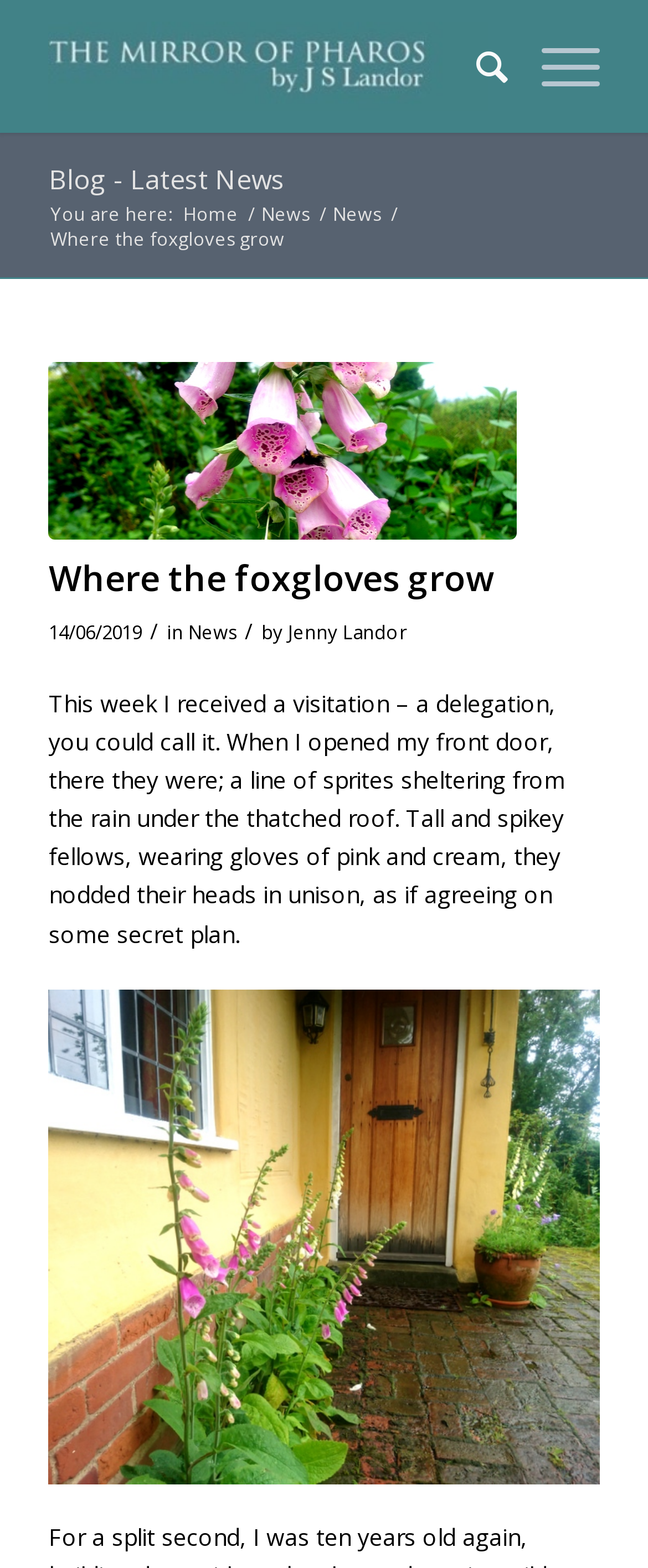Highlight the bounding box of the UI element that corresponds to this description: "Menu Menu".

[0.784, 0.0, 0.925, 0.085]